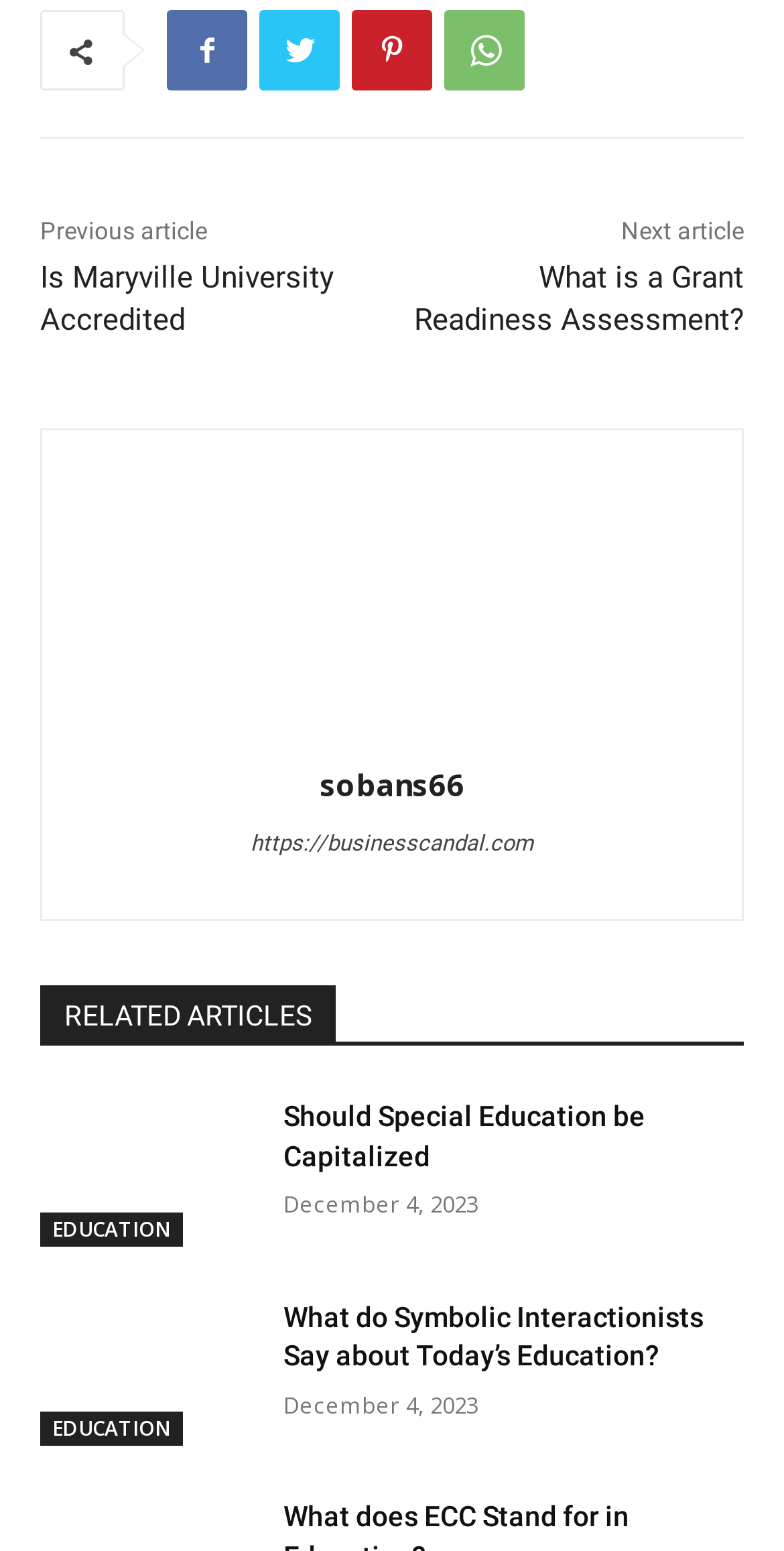What is the purpose of the links 'Previous article' and 'Next article'?
Please provide a single word or phrase answer based on the image.

Navigation